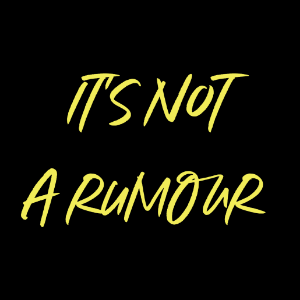Provide your answer in a single word or phrase: 
What is the color of the stylized text?

vibrant yellow